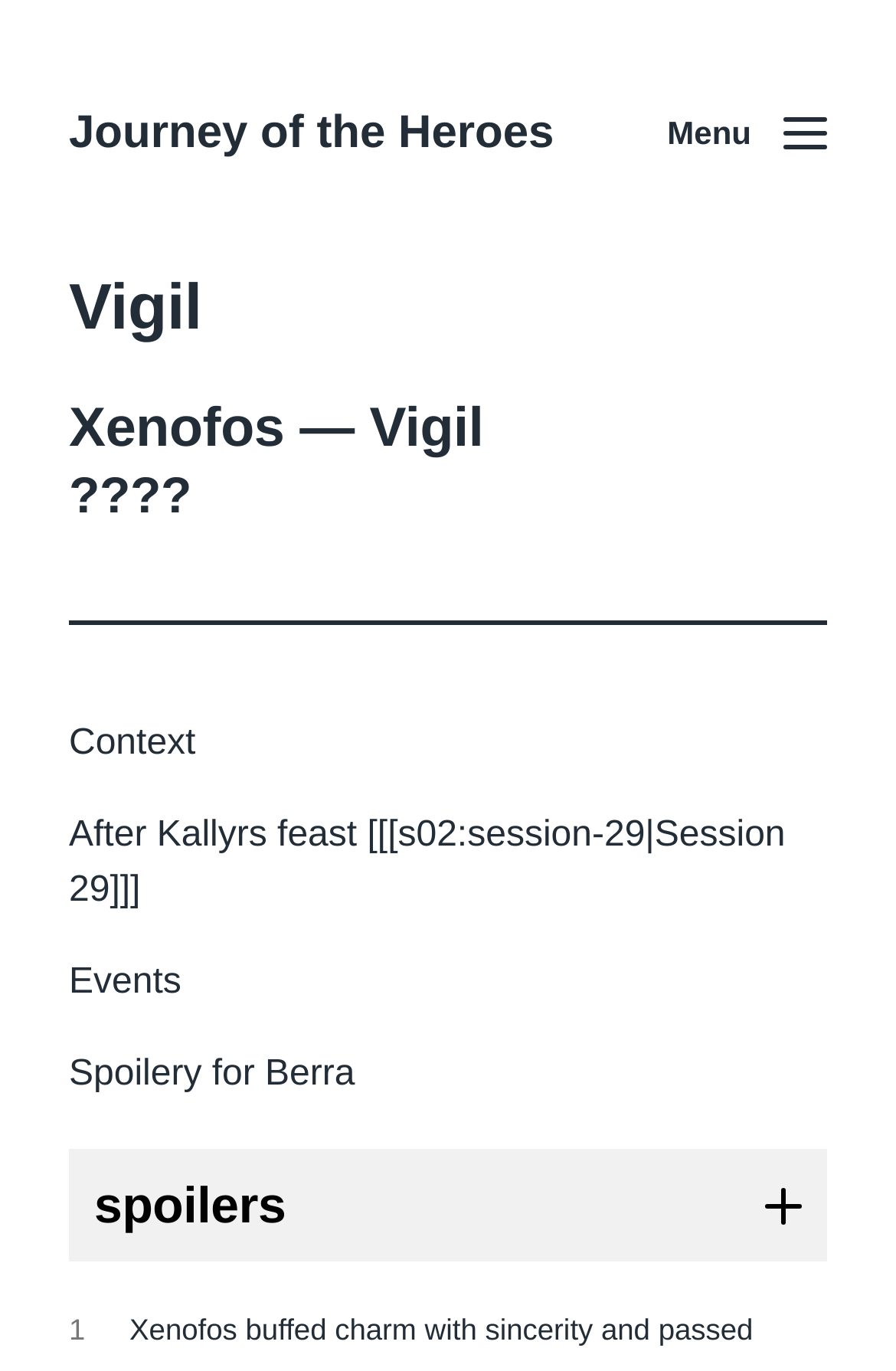Given the element description, predict the bounding box coordinates in the format (top-left x, top-left y, bottom-right x, bottom-right y). Make sure all values are between 0 and 1. Here is the element description: spoilers

[0.079, 0.839, 0.921, 0.919]